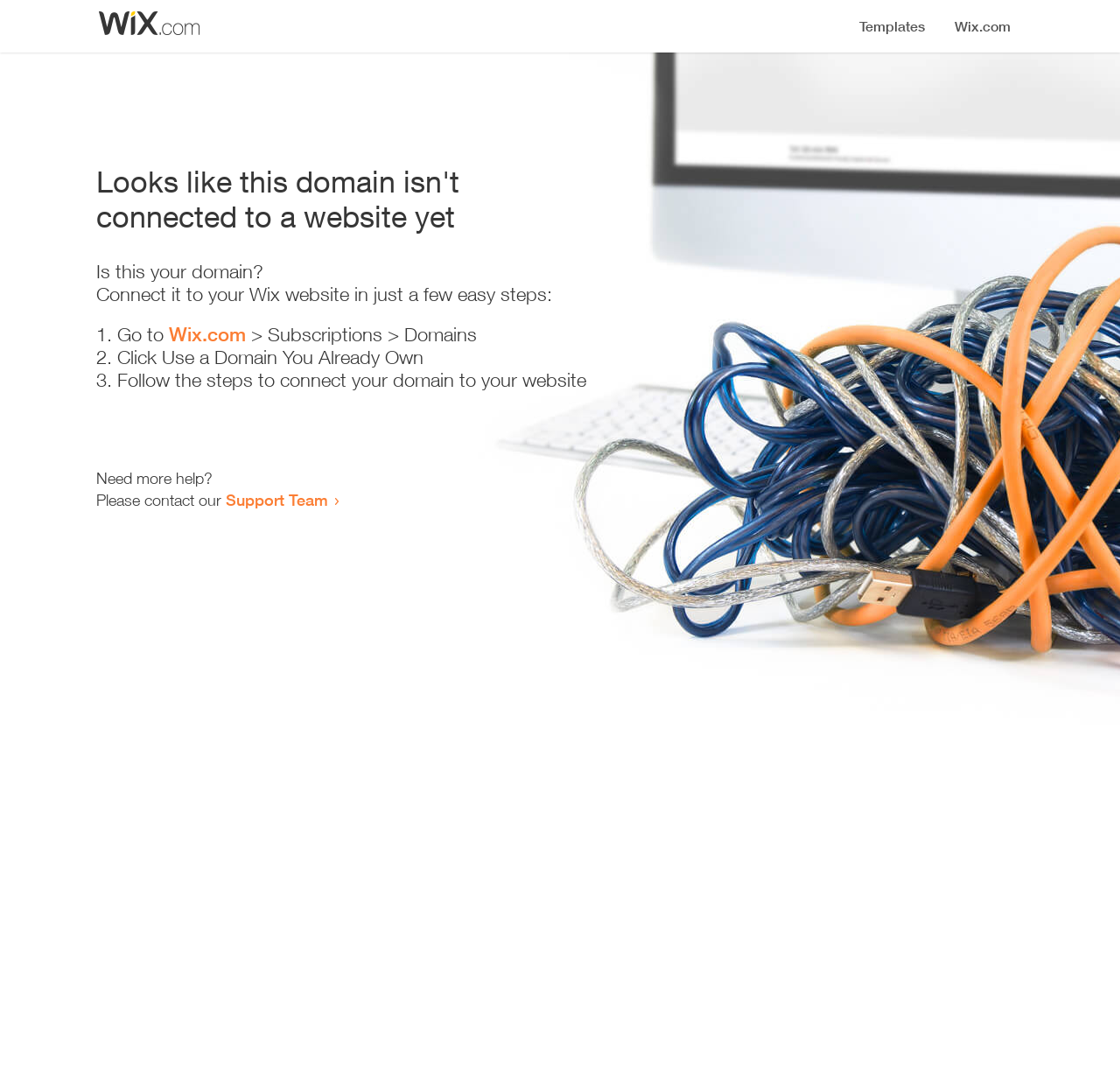Identify the bounding box for the UI element that is described as follows: "Support Team".

[0.202, 0.46, 0.293, 0.478]